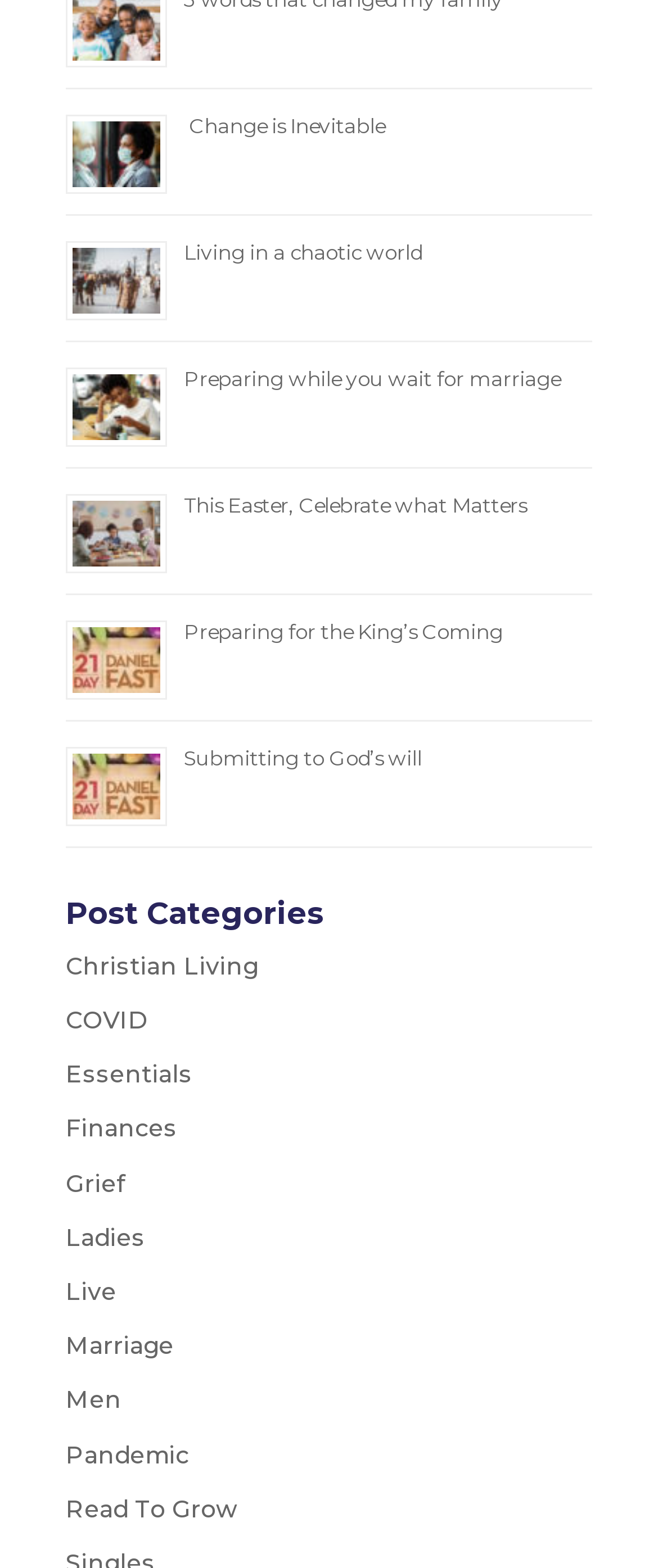Locate the bounding box coordinates of the clickable region to complete the following instruction: "Click on 'Change is Inevitable'."

[0.279, 0.072, 0.585, 0.088]